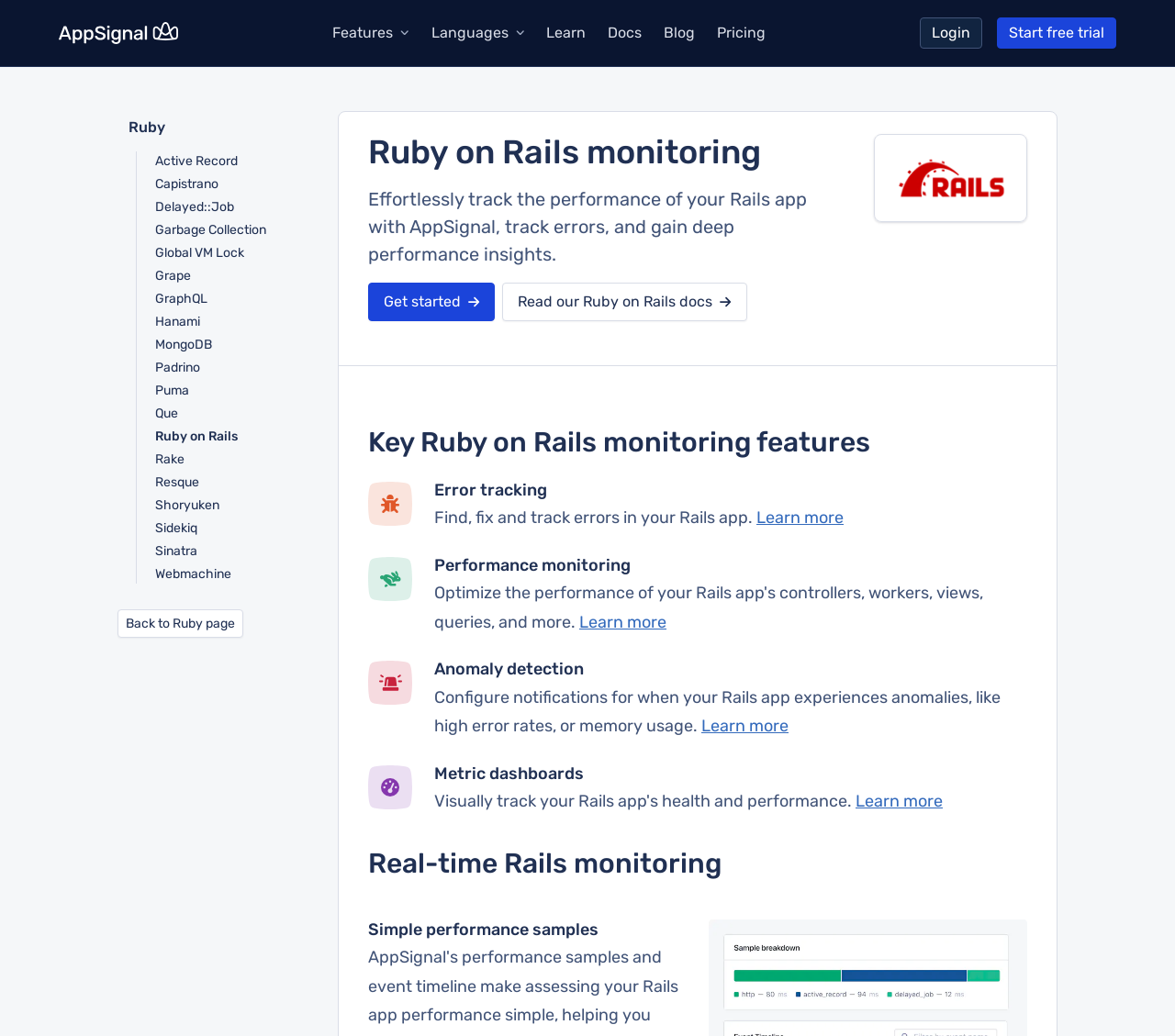Give a one-word or one-phrase response to the question:
What is the focus of the Ruby on Rails monitoring?

Real-time monitoring